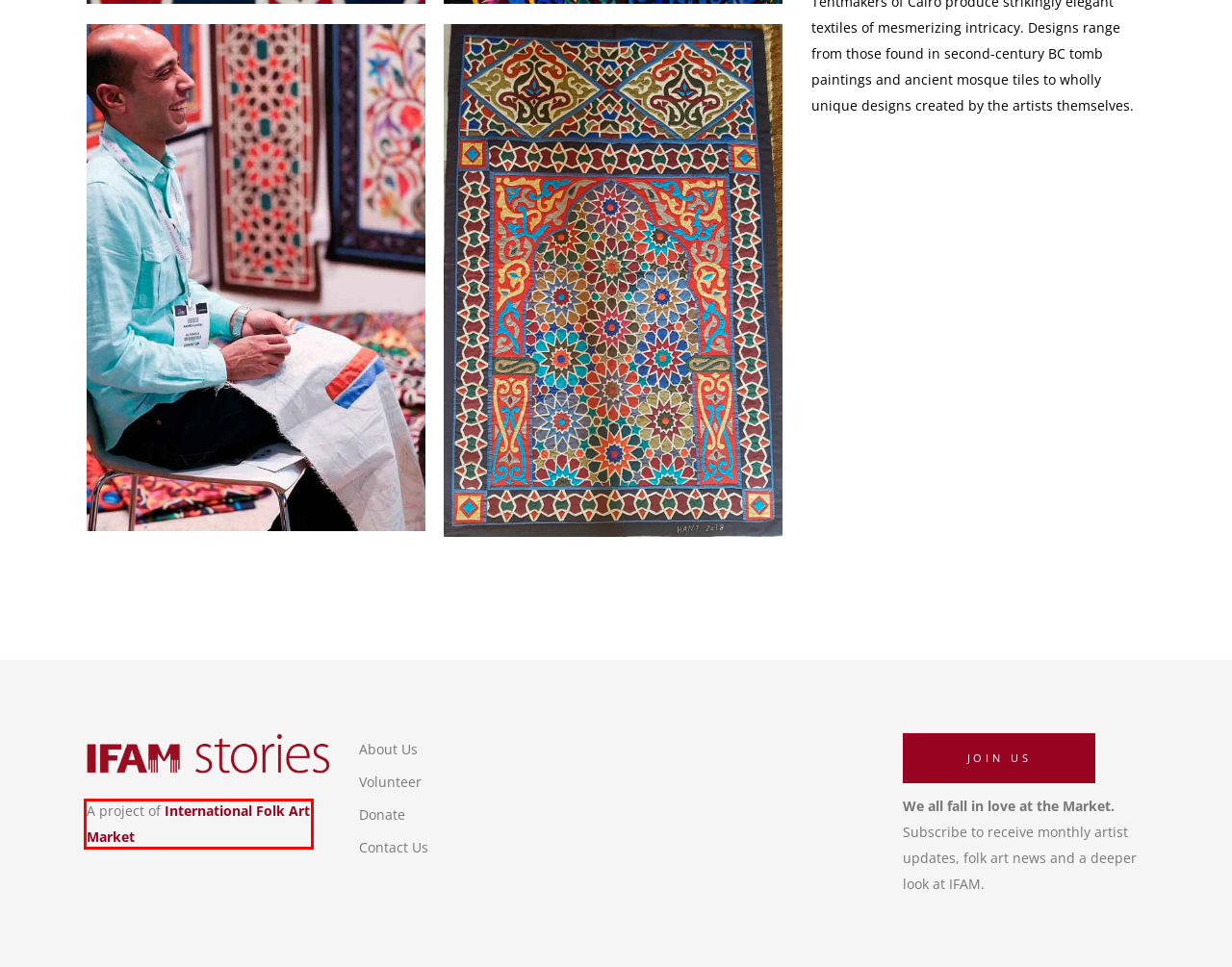Review the webpage screenshot provided, noting the red bounding box around a UI element. Choose the description that best matches the new webpage after clicking the element within the bounding box. The following are the options:
A. Egypt - IFAM Artist Stories
B. Donate to International Folk Art Market
C. IFAM Artist Stories | International Folk Art Market
D. Textiles for Home Artists - IFAM Artist Stories
E. About IFAM - IFAM Artist Stories
F. Our Partners - IFAM Artist Stories
G. International Folk Art Market
H. 2022 Sponsor An Artist - IFAM Artist Stories

G